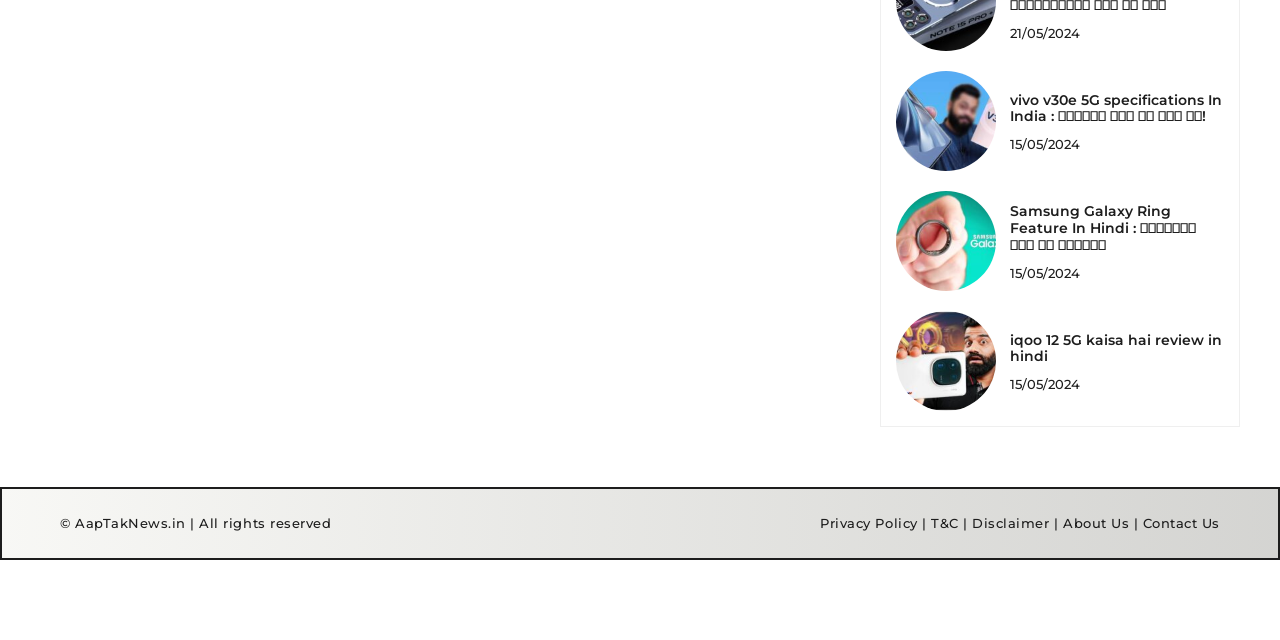Extract the bounding box coordinates of the UI element described by: "Privacy Policy". The coordinates should include four float numbers ranging from 0 to 1, e.g., [left, top, right, bottom].

[0.641, 0.804, 0.72, 0.829]